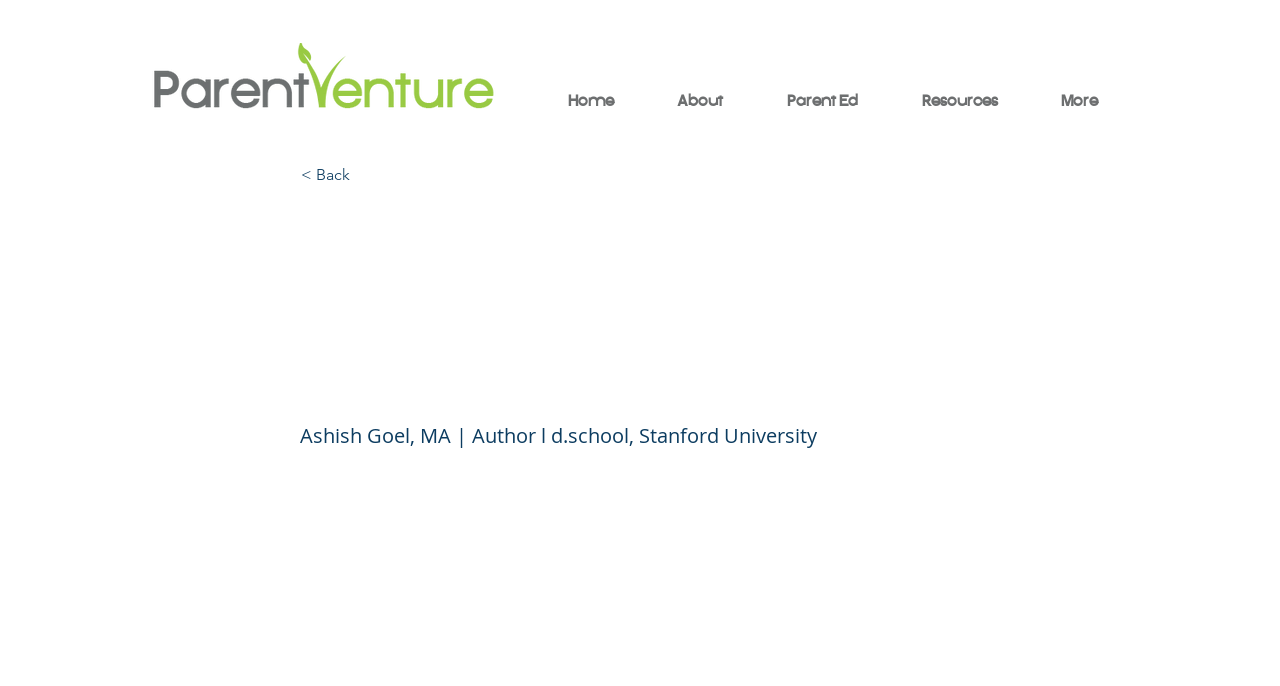How many navigation links are there?
Carefully analyze the image and provide a detailed answer to the question.

I counted the number of link elements within the navigation element with the text 'Site'. There are 5 link elements: 'Home', 'About', 'Parent Ed', 'Resources', and 'More'.